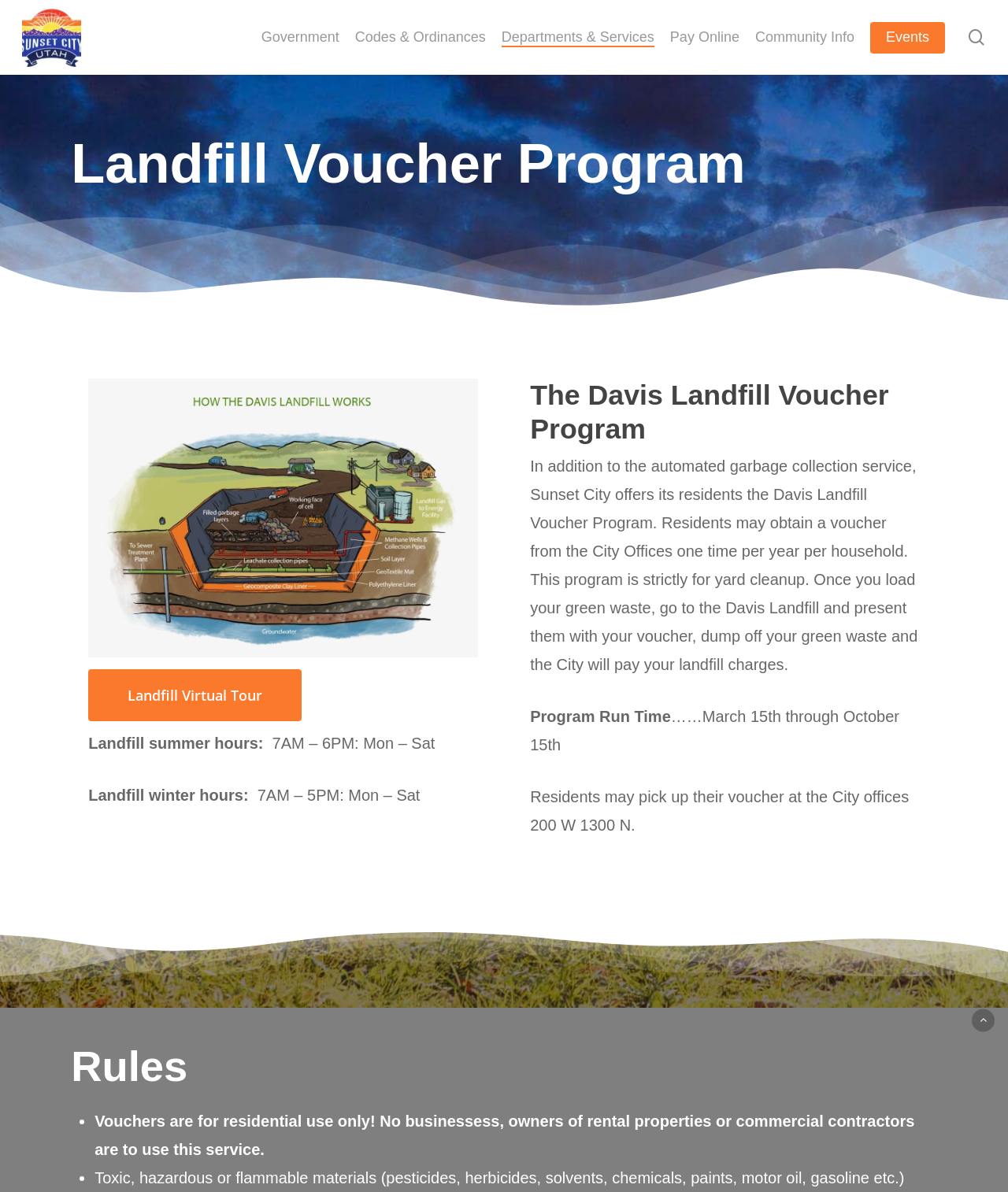Find the bounding box coordinates of the element I should click to carry out the following instruction: "Read comments on Into the Gobi Desert".

None